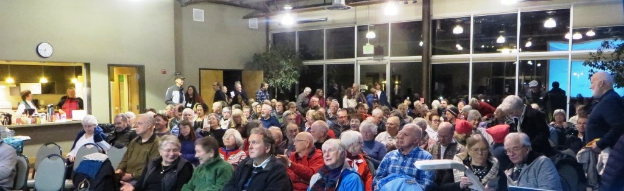Is the event well-attended?
Observe the image and answer the question with a one-word or short phrase response.

Yes